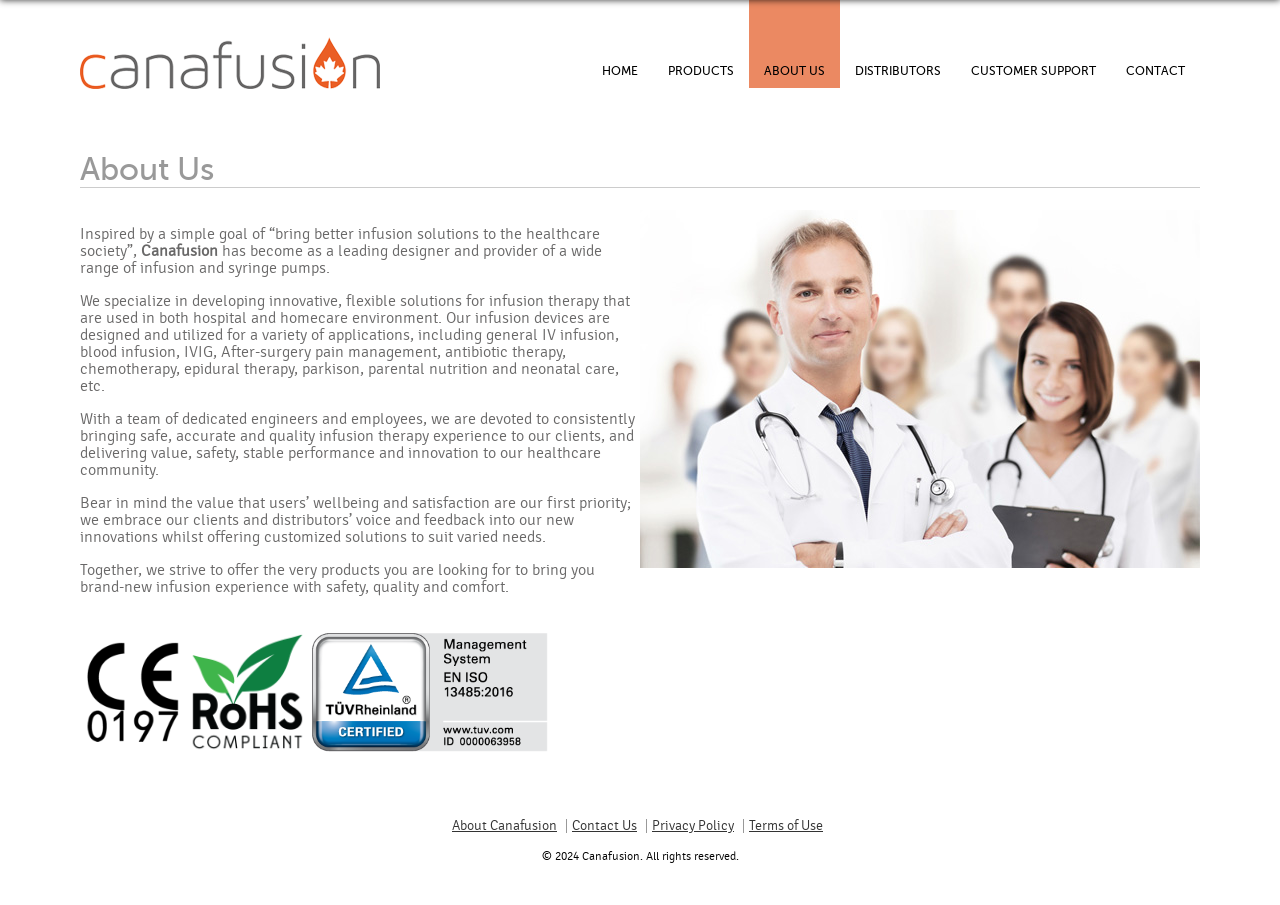Please specify the bounding box coordinates of the clickable section necessary to execute the following command: "Click HOME".

[0.459, 0.0, 0.51, 0.097]